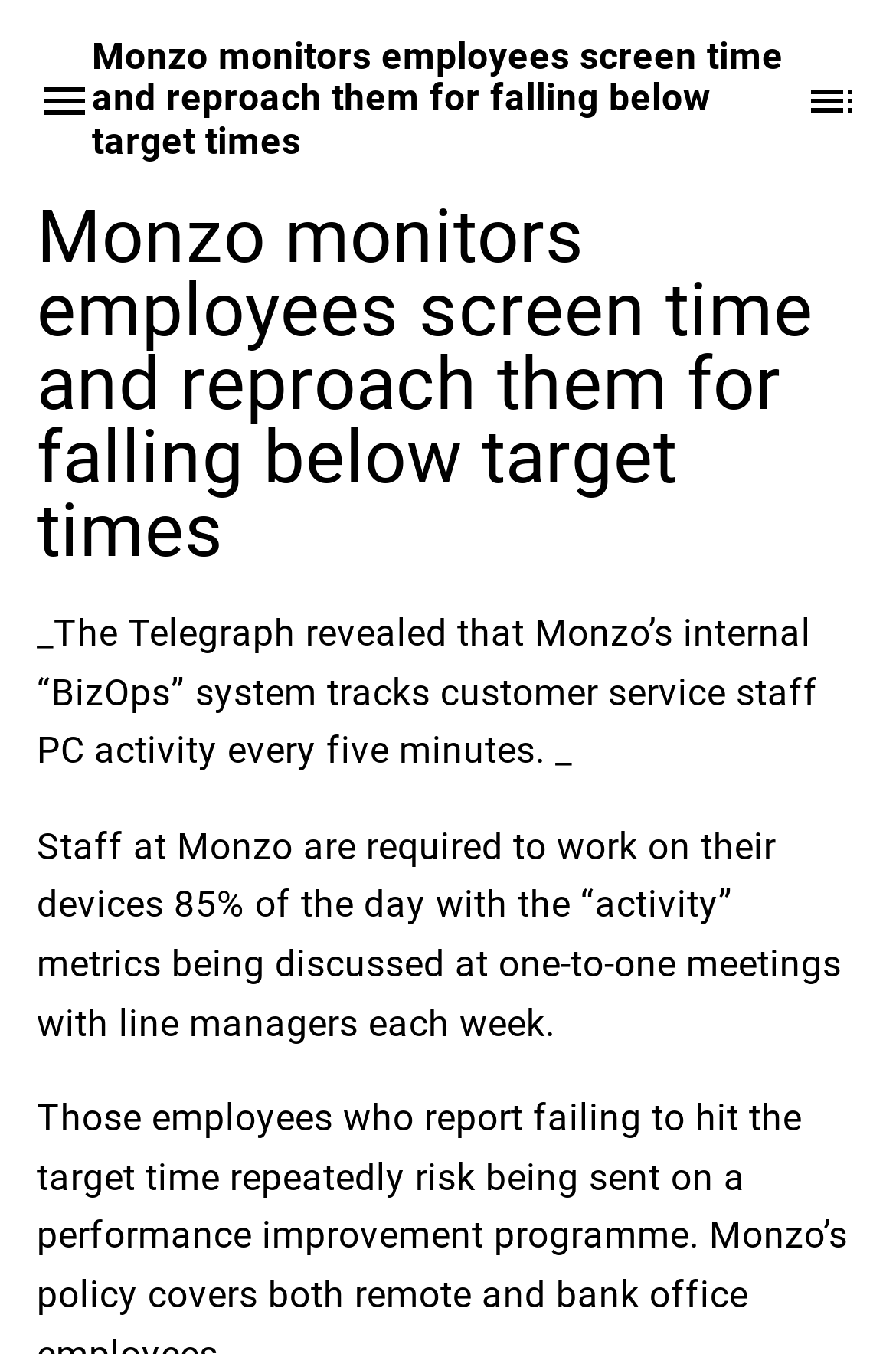Please identify and generate the text content of the webpage's main heading.

Monzo monitors employees screen time and reproach them for falling below target times #